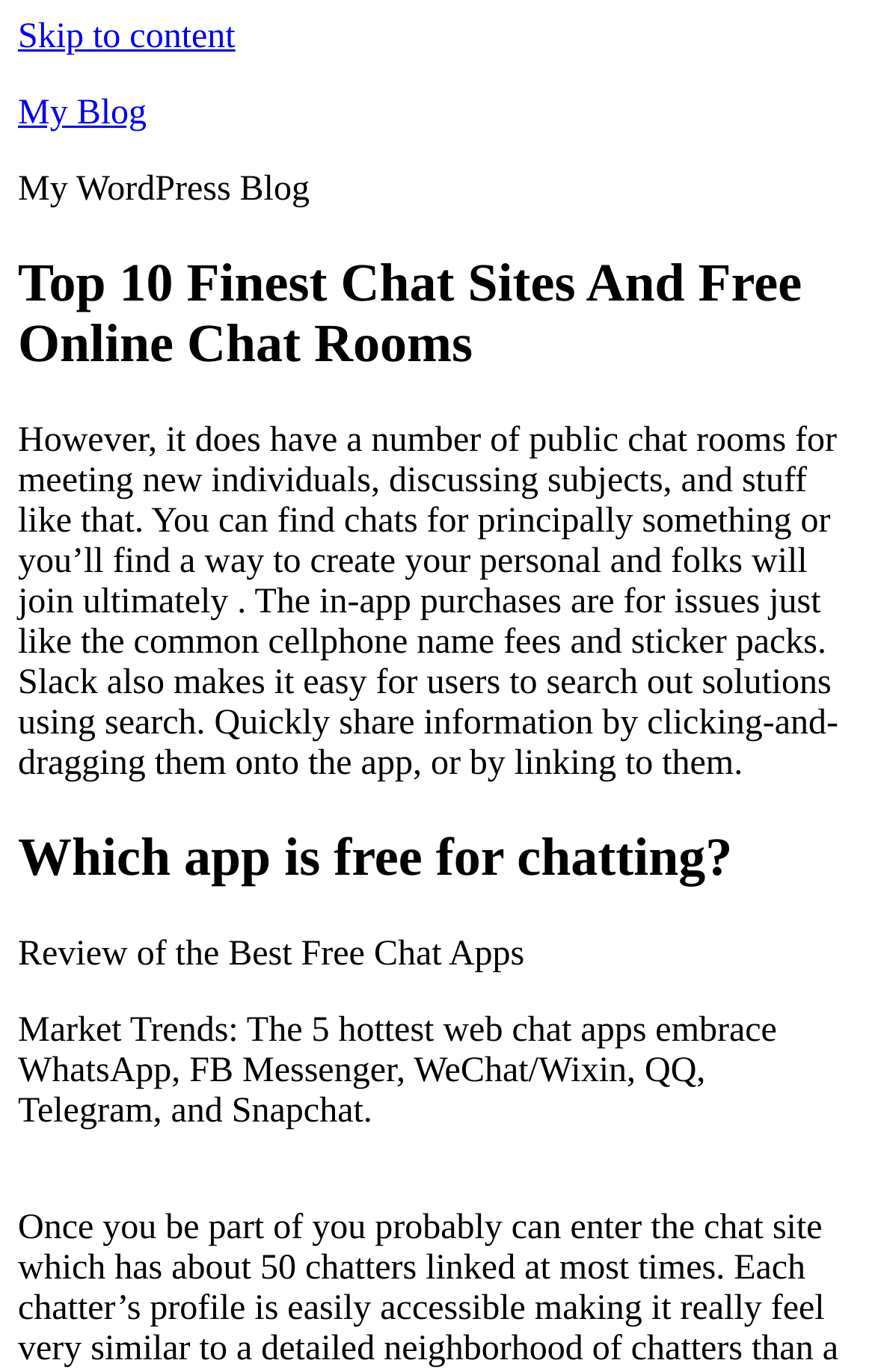Find the UI element described as: "My Blog" and predict its bounding box coordinates. Ensure the coordinates are four float numbers between 0 and 1, [left, top, right, bottom].

[0.021, 0.069, 0.168, 0.096]